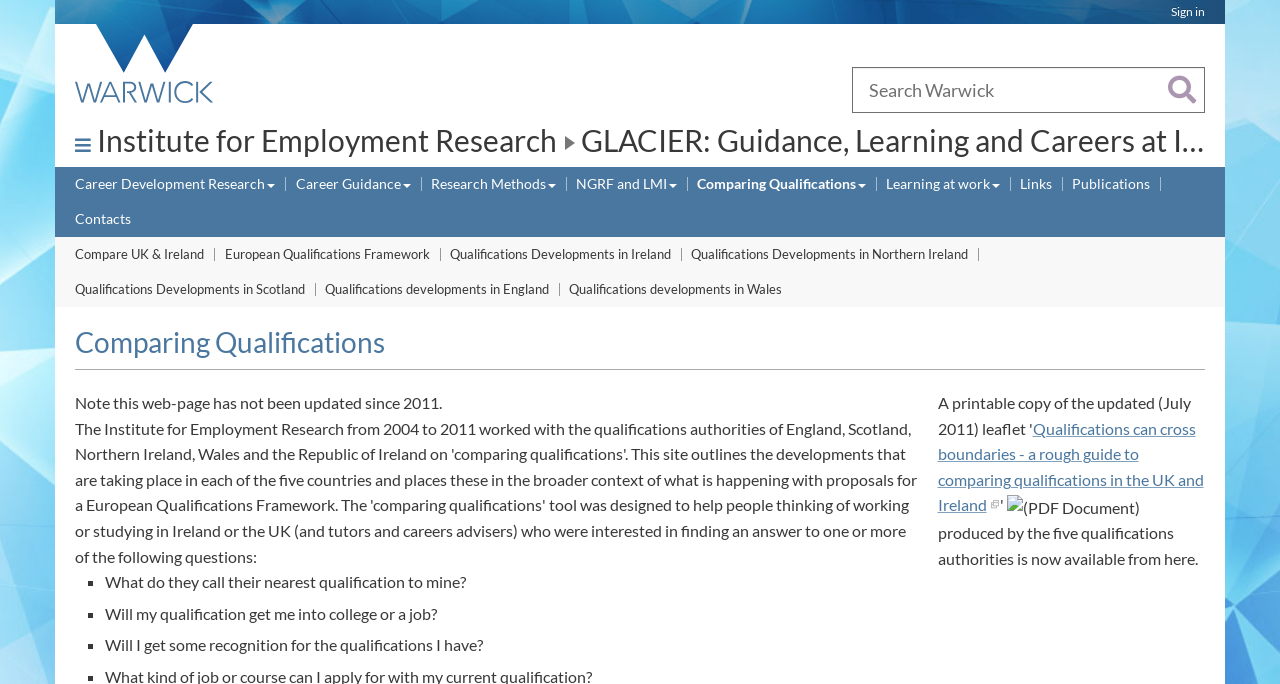Provide the bounding box coordinates, formatted as (top-left x, top-left y, bottom-right x, bottom-right y), with all values being floating point numbers between 0 and 1. Identify the bounding box of the UI element that matches the description: NGRF and LMI

[0.45, 0.254, 0.529, 0.286]